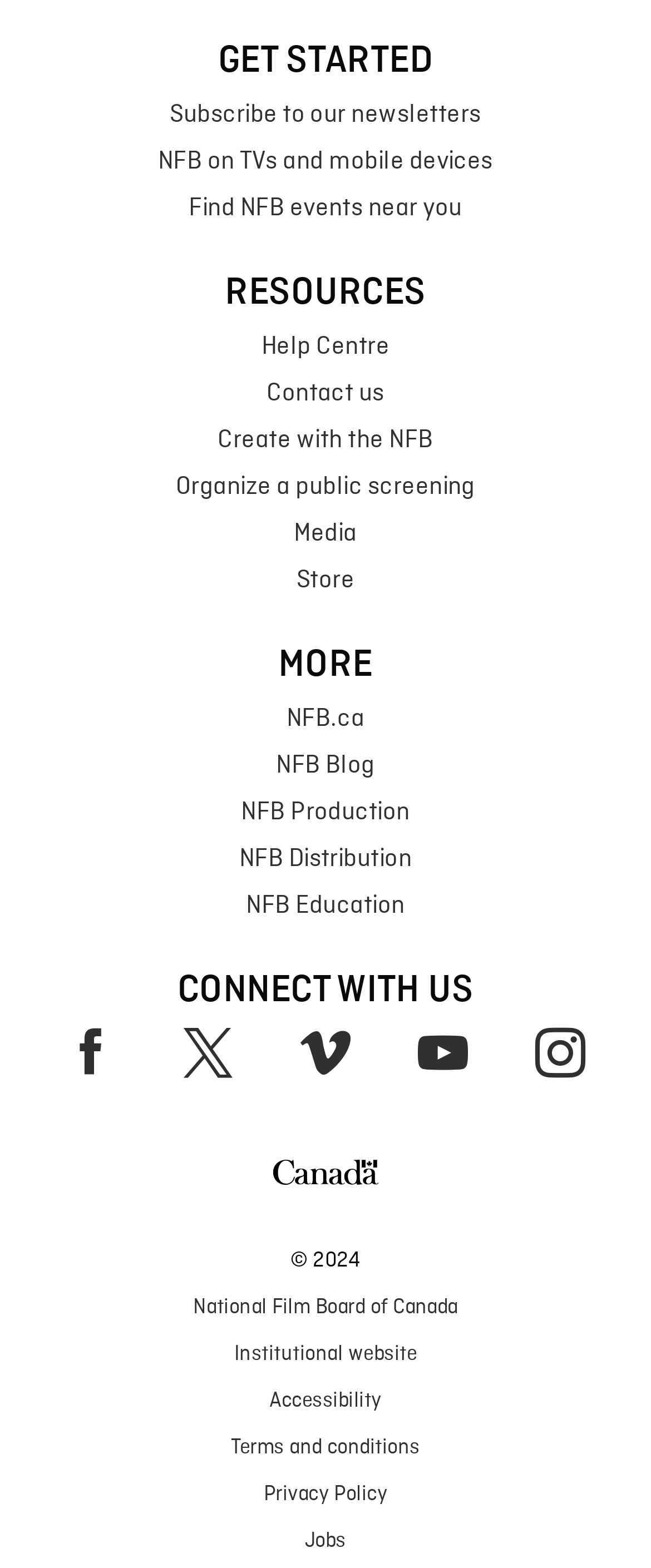Provide the bounding box coordinates in the format (top-left x, top-left y, bottom-right x, bottom-right y). All values are floating point numbers between 0 and 1. Determine the bounding box coordinate of the UI element described as: NFB Production

[0.025, 0.503, 0.975, 0.533]